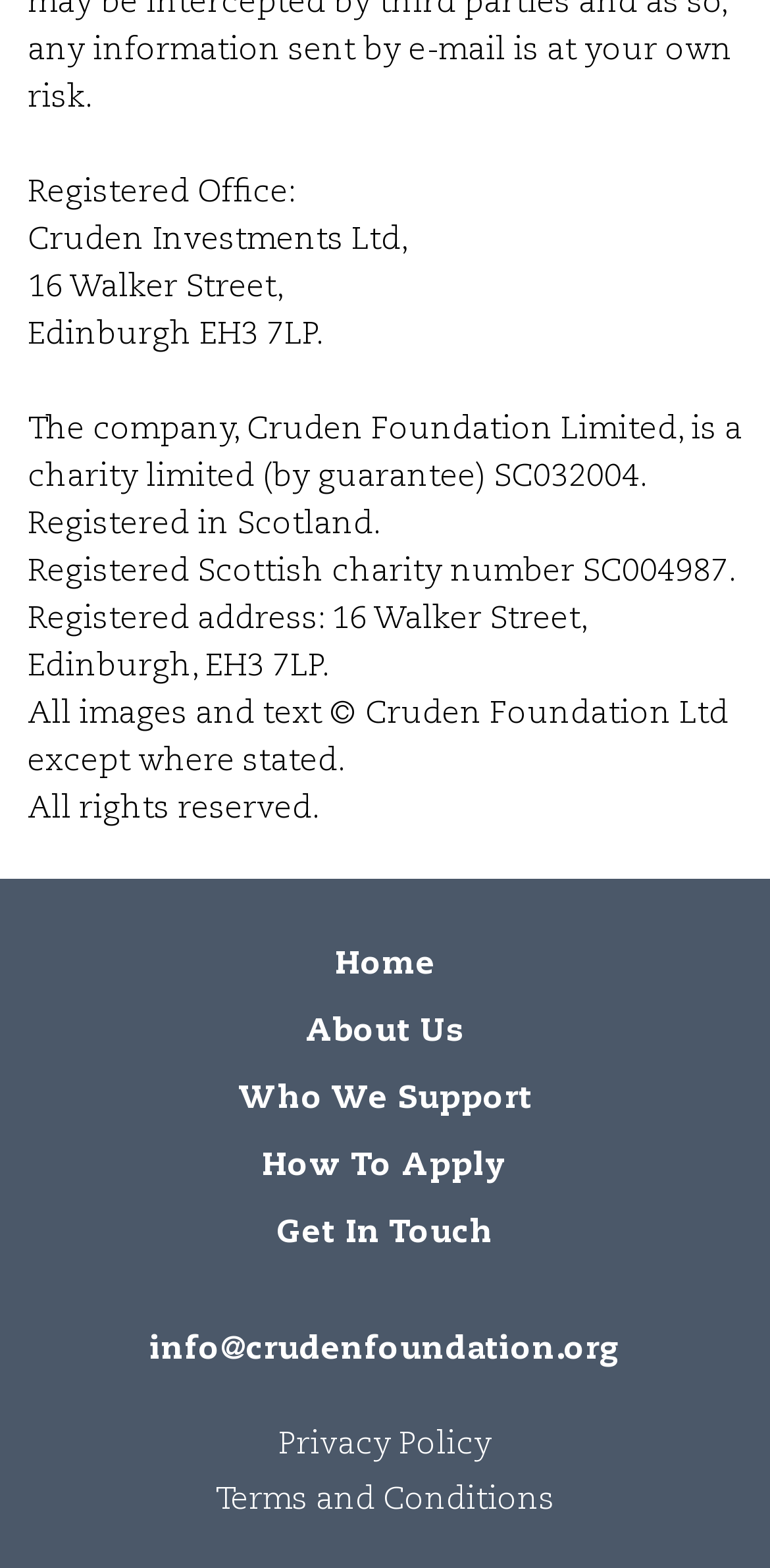Please answer the following question using a single word or phrase: What is the company's Scottish charity number?

SC004987